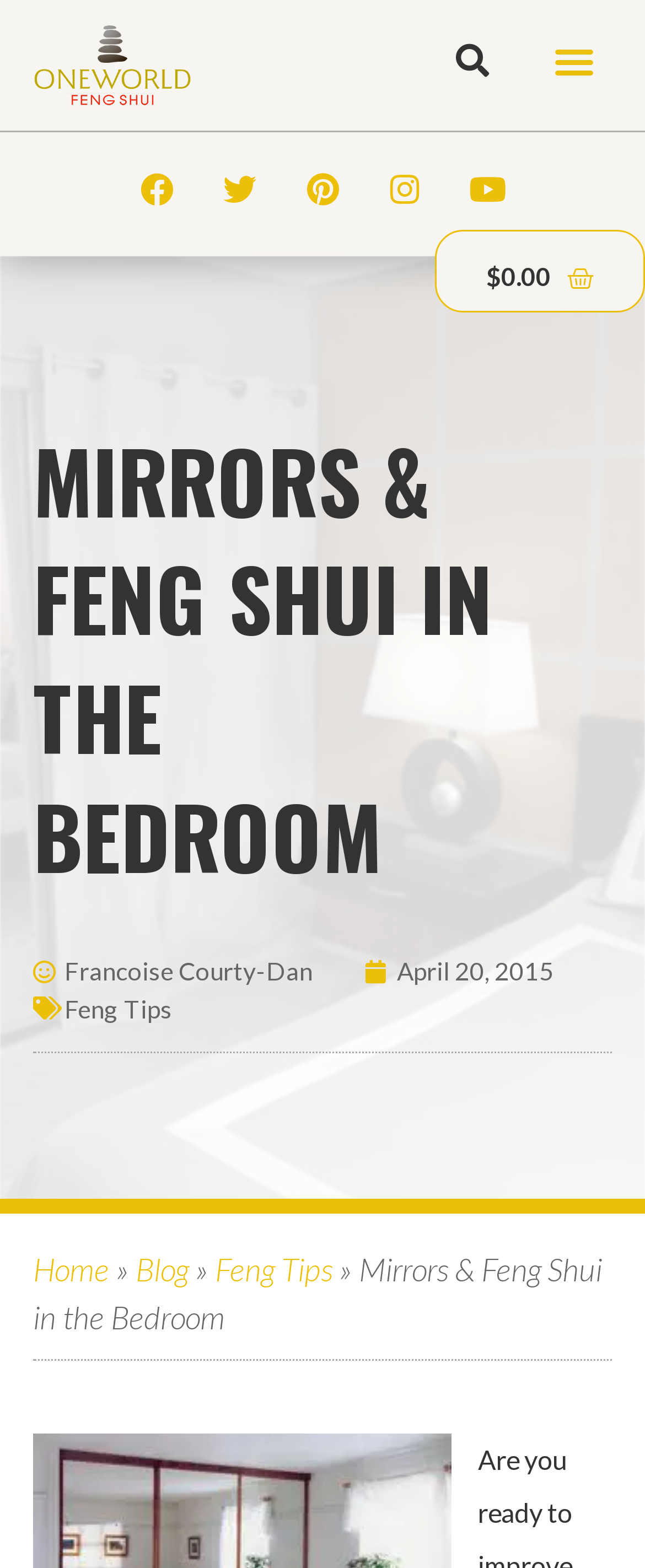Respond to the following question with a brief word or phrase:
How many navigation links are there?

4